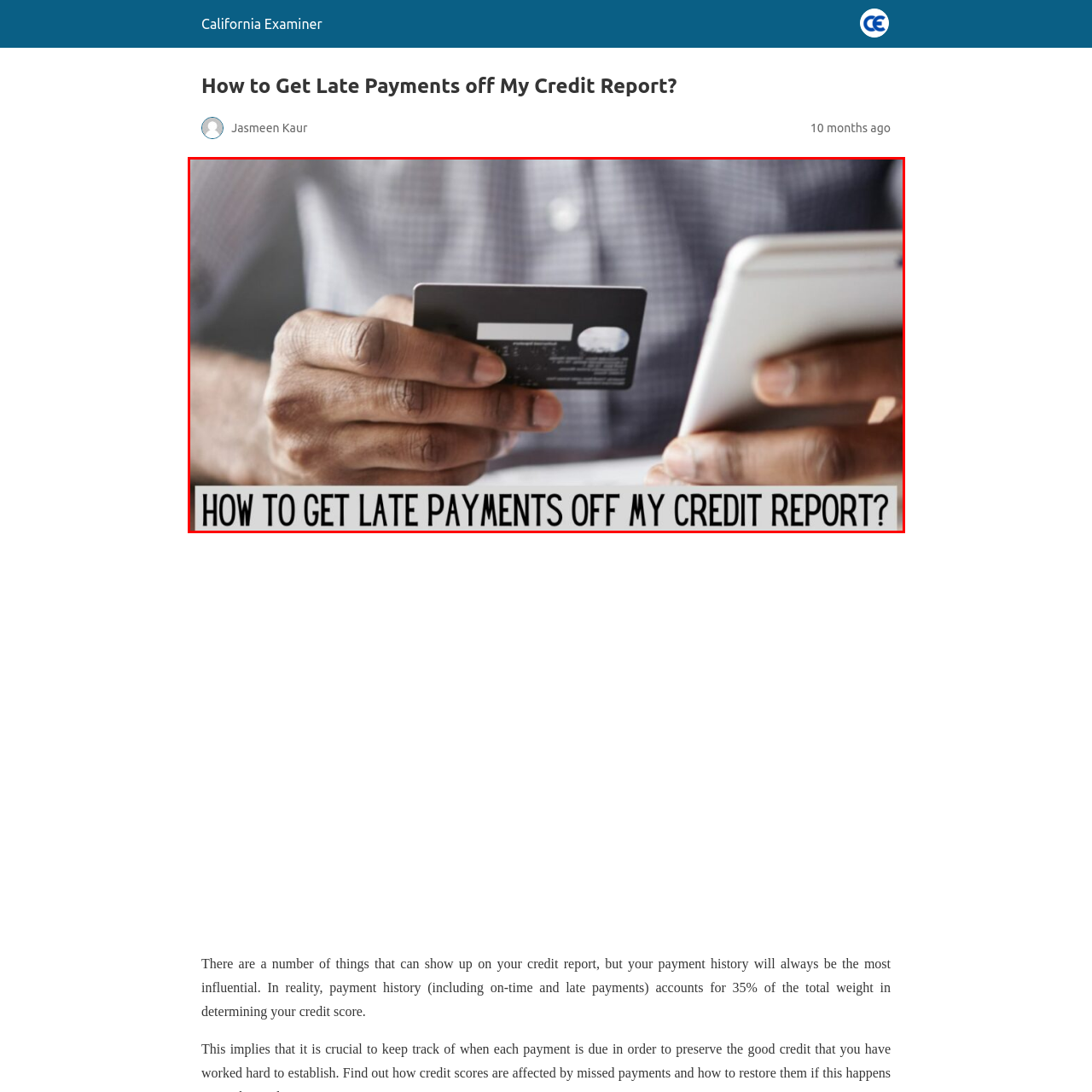What is the background of the image?
Direct your attention to the image inside the red bounding box and provide a detailed explanation in your answer.

The background of the image is subtly blurred, which draws attention to the action being undertaken by the person, specifically the handling of the credit card and the smartphone, implying that the focus is on the financial transaction or management.